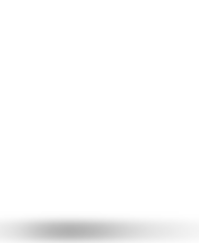What is the frequency of the newsletter delivery?
Give a detailed response to the question by analyzing the screenshot.

The frequency of the newsletter delivery is weekly, as mentioned in the tagline, 'Tips on front-end & UX, delivered weekly in your inbox.' This implies that subscribers will receive the newsletter on a weekly basis.